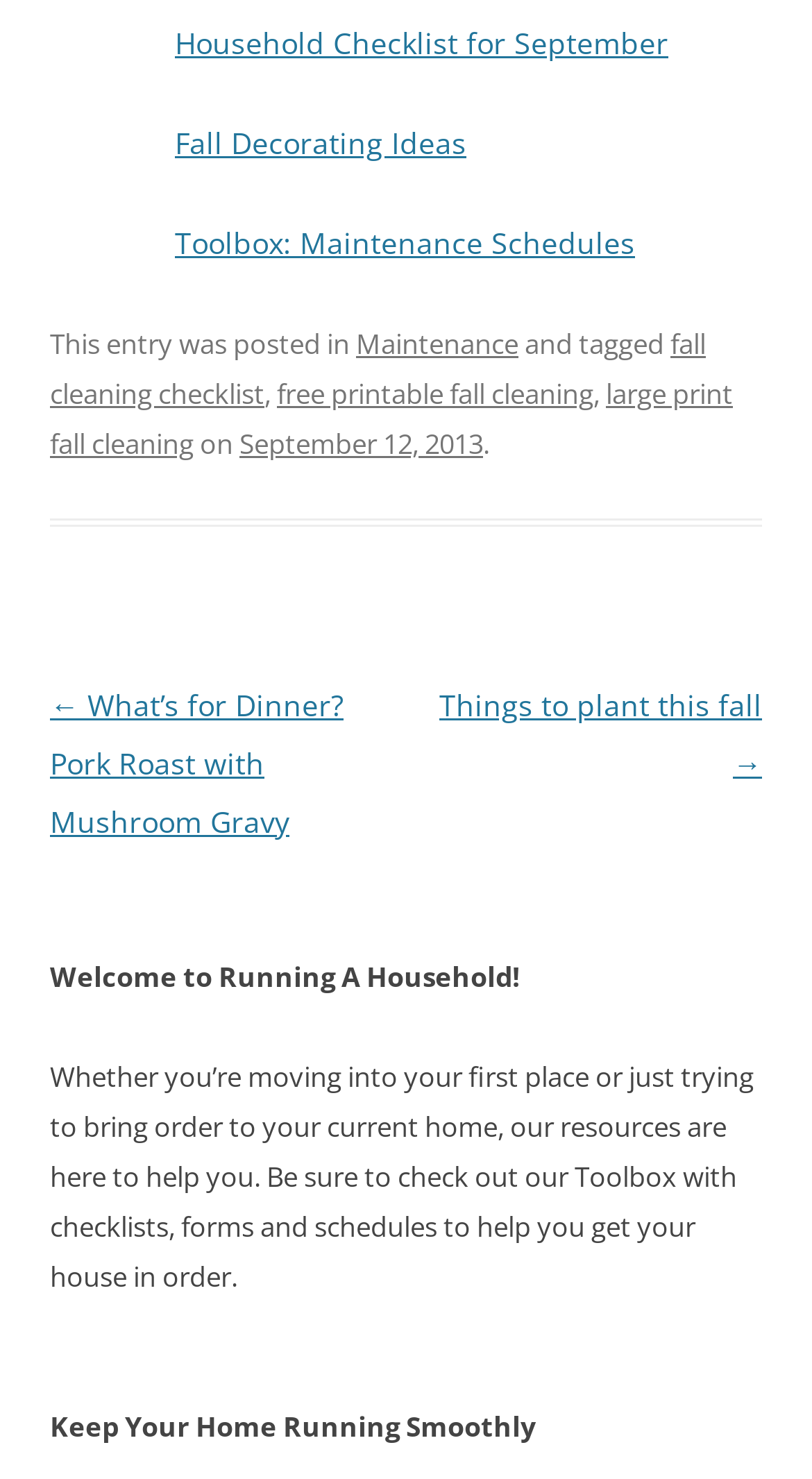Determine the bounding box coordinates of the clickable element to achieve the following action: 'Click on Household Checklist for September'. Provide the coordinates as four float values between 0 and 1, formatted as [left, top, right, bottom].

[0.215, 0.015, 0.823, 0.042]